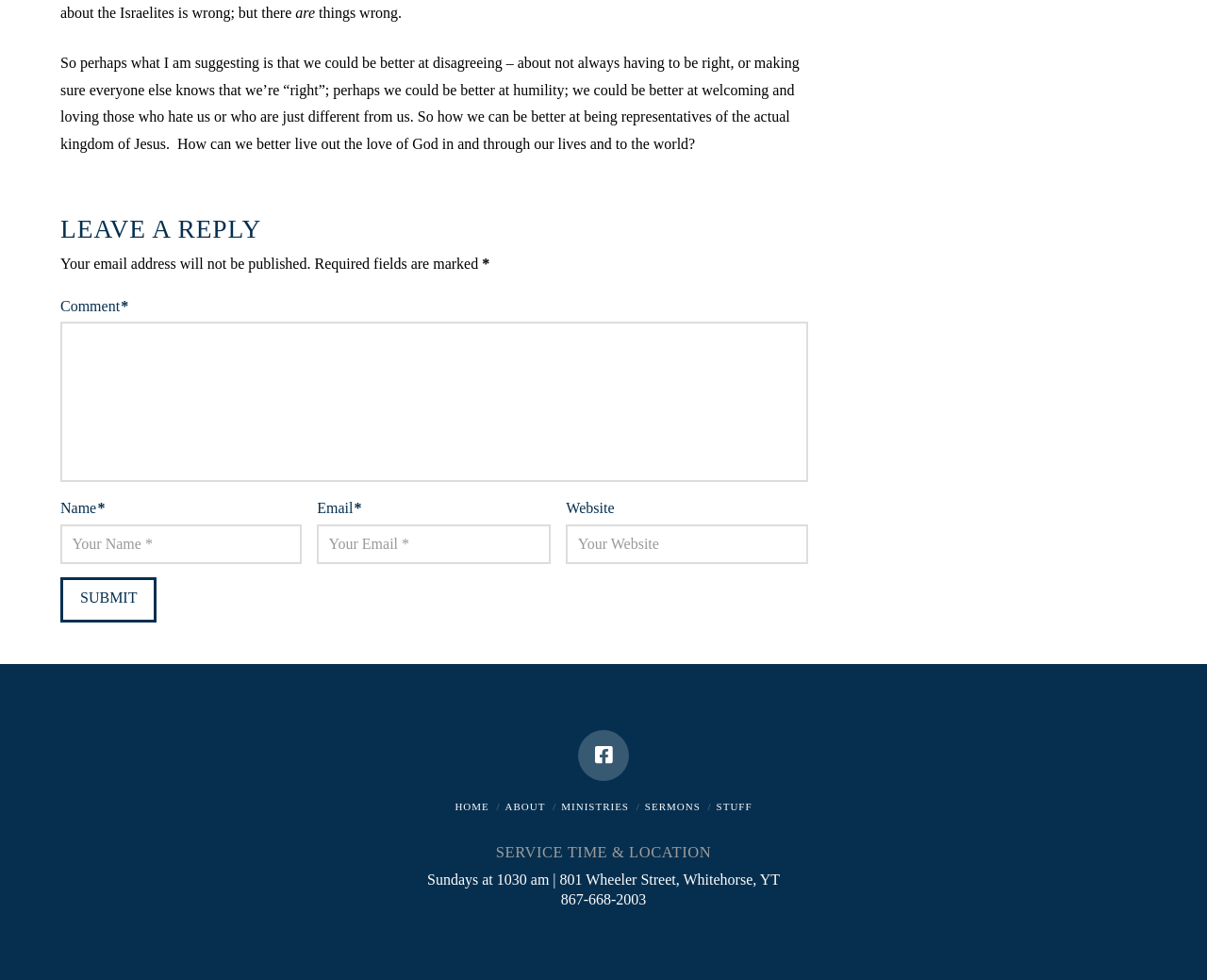Please identify the bounding box coordinates of the area I need to click to accomplish the following instruction: "Visit the Facebook page".

[0.479, 0.745, 0.521, 0.797]